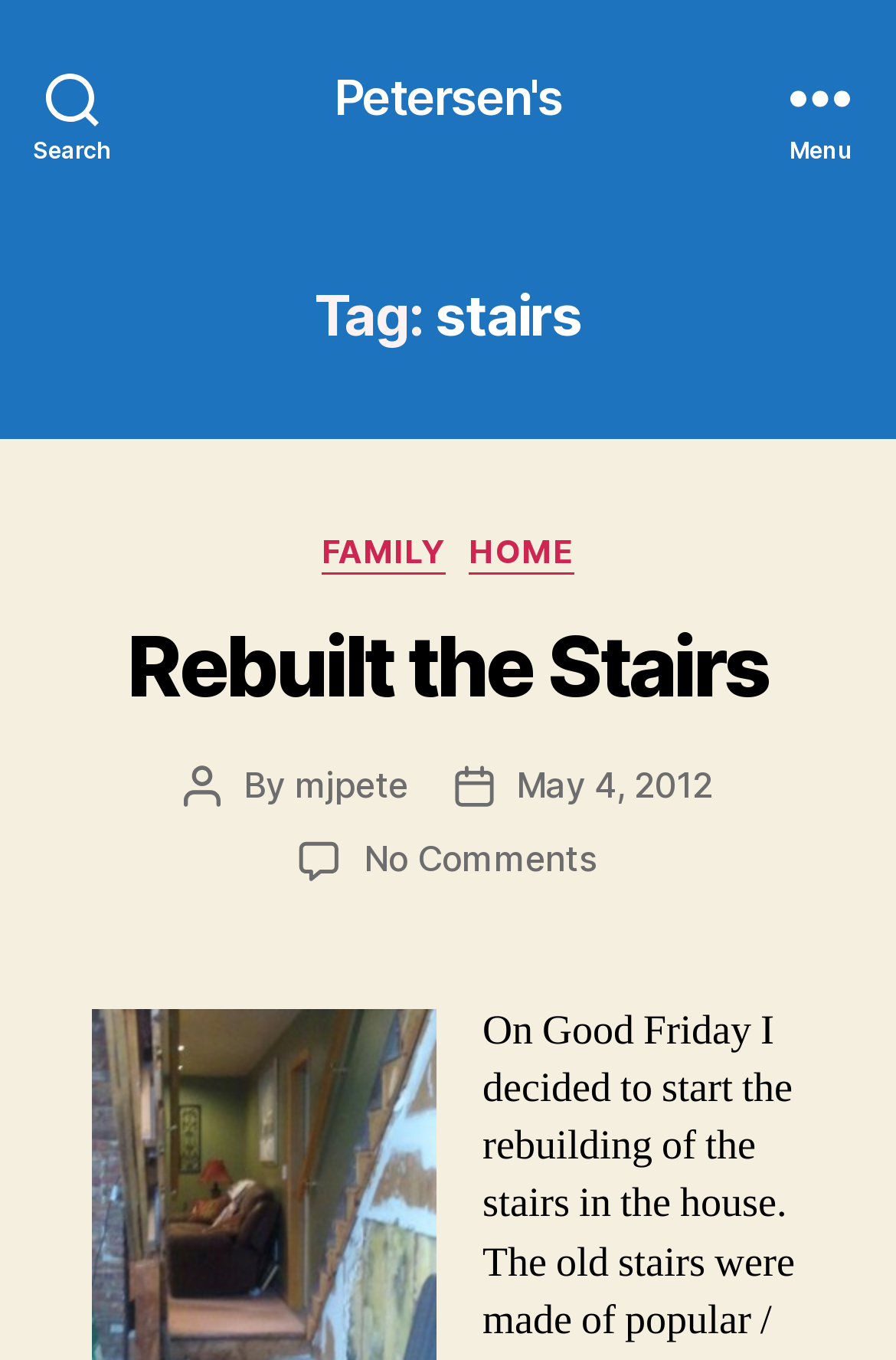Summarize the webpage comprehensively, mentioning all visible components.

The webpage appears to be a blog post or article about rebuilding stairs. At the top left, there is a search button, and next to it, a link to "Petersen's" is displayed. On the top right, a menu button is located. 

Below the top section, a header section spans the entire width of the page, containing a heading that reads "Tag: stairs". 

Underneath the header, there is another section that takes up the full width of the page. This section is divided into two parts. On the left, there are links to categories, including "FAMILY" and "HOME". On the right, the main content of the page is displayed, which includes a heading "Rebuilt the Stairs" and a link to the same title. 

Below the main content heading, there is a section that displays information about the post, including the author, "mjpete", and the post date, "May 4, 2012". Additionally, there is a link to "No Comments on Rebuilt the Stairs", indicating that there are no comments on the post.